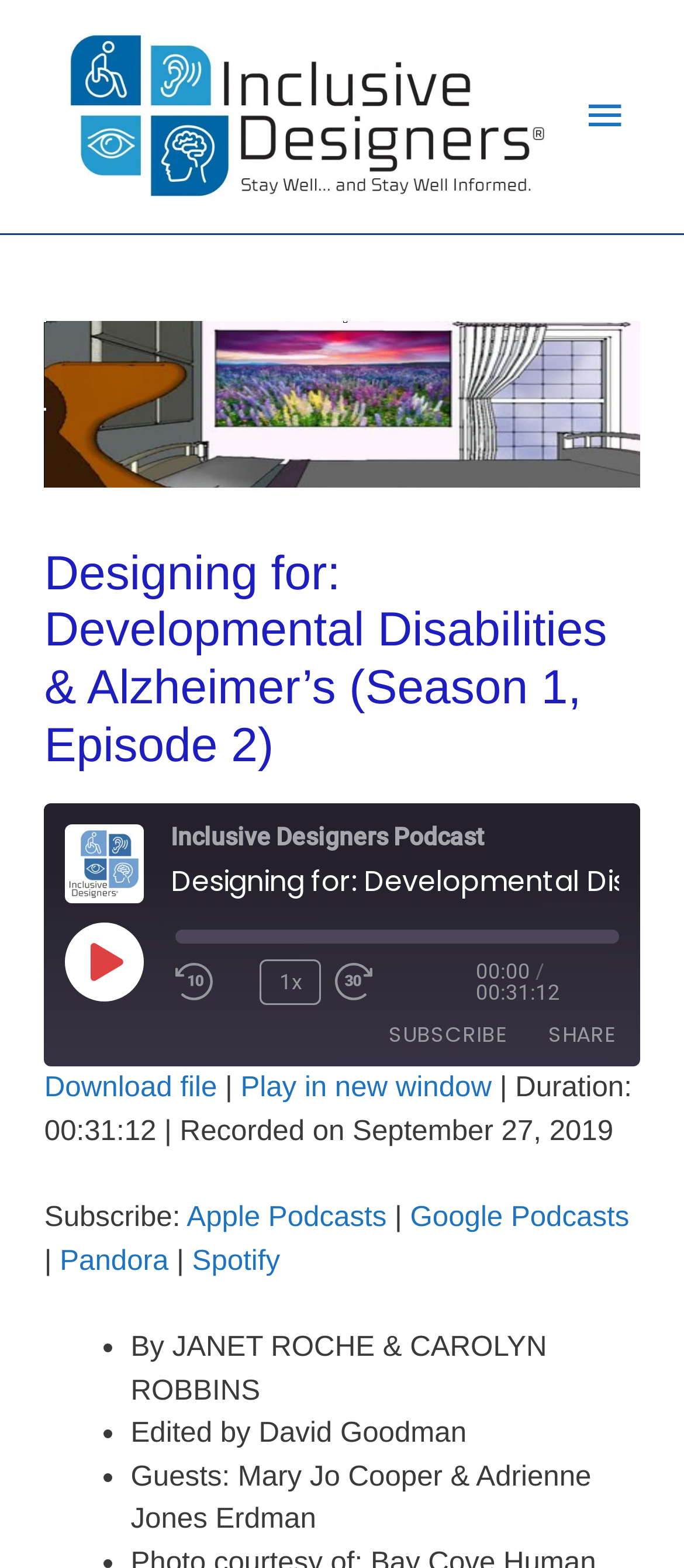Identify the bounding box of the UI element that matches this description: "Fast Forward 30 seconds".

[0.49, 0.614, 0.696, 0.638]